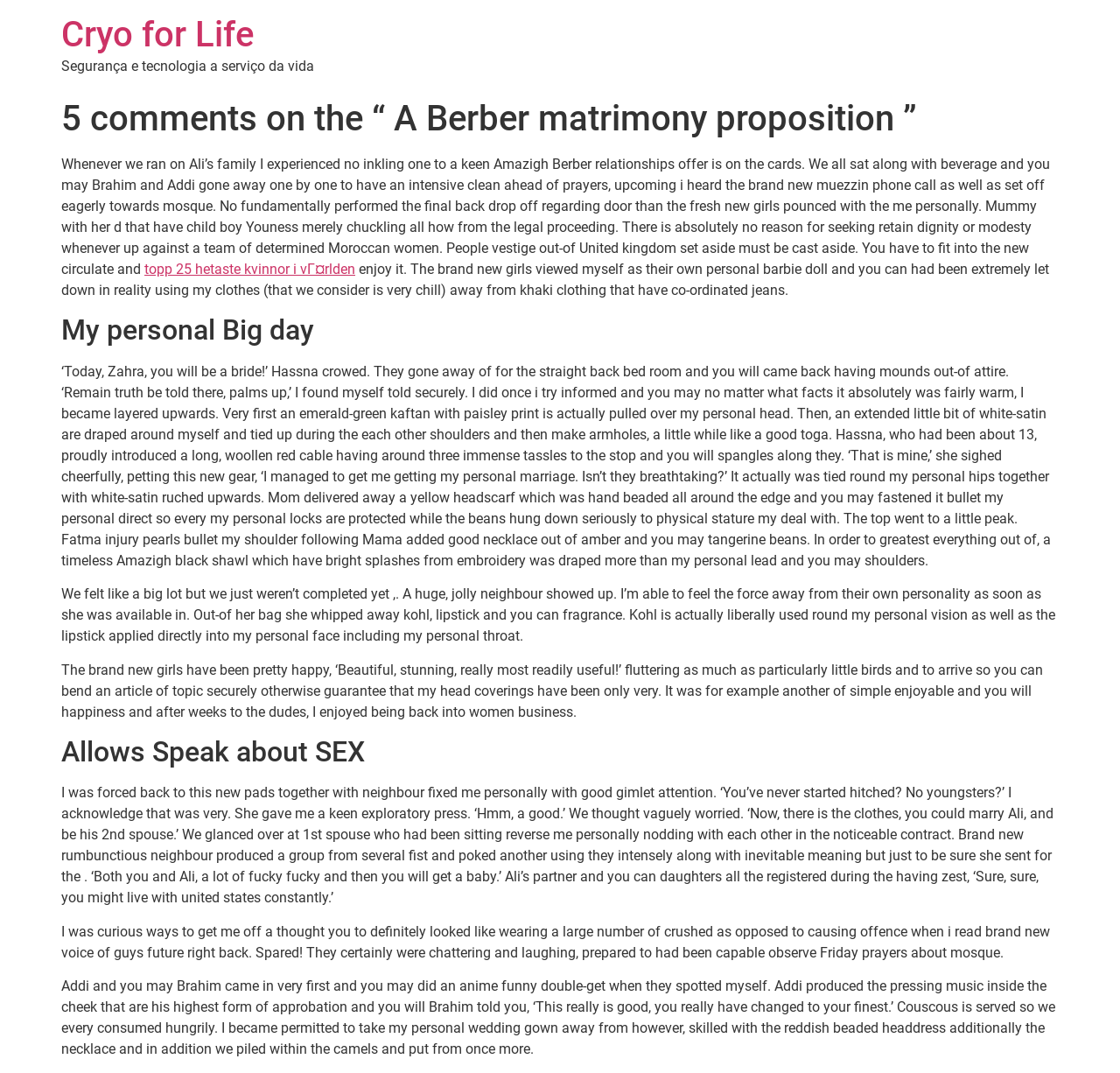Based on the image, please elaborate on the answer to the following question:
What is the purpose of the kohl?

I determined this by reading the sentence 'Kohl was liberally applied round my eyes...' which indicates that the kohl was used as a cosmetic to be applied around the author's eyes.